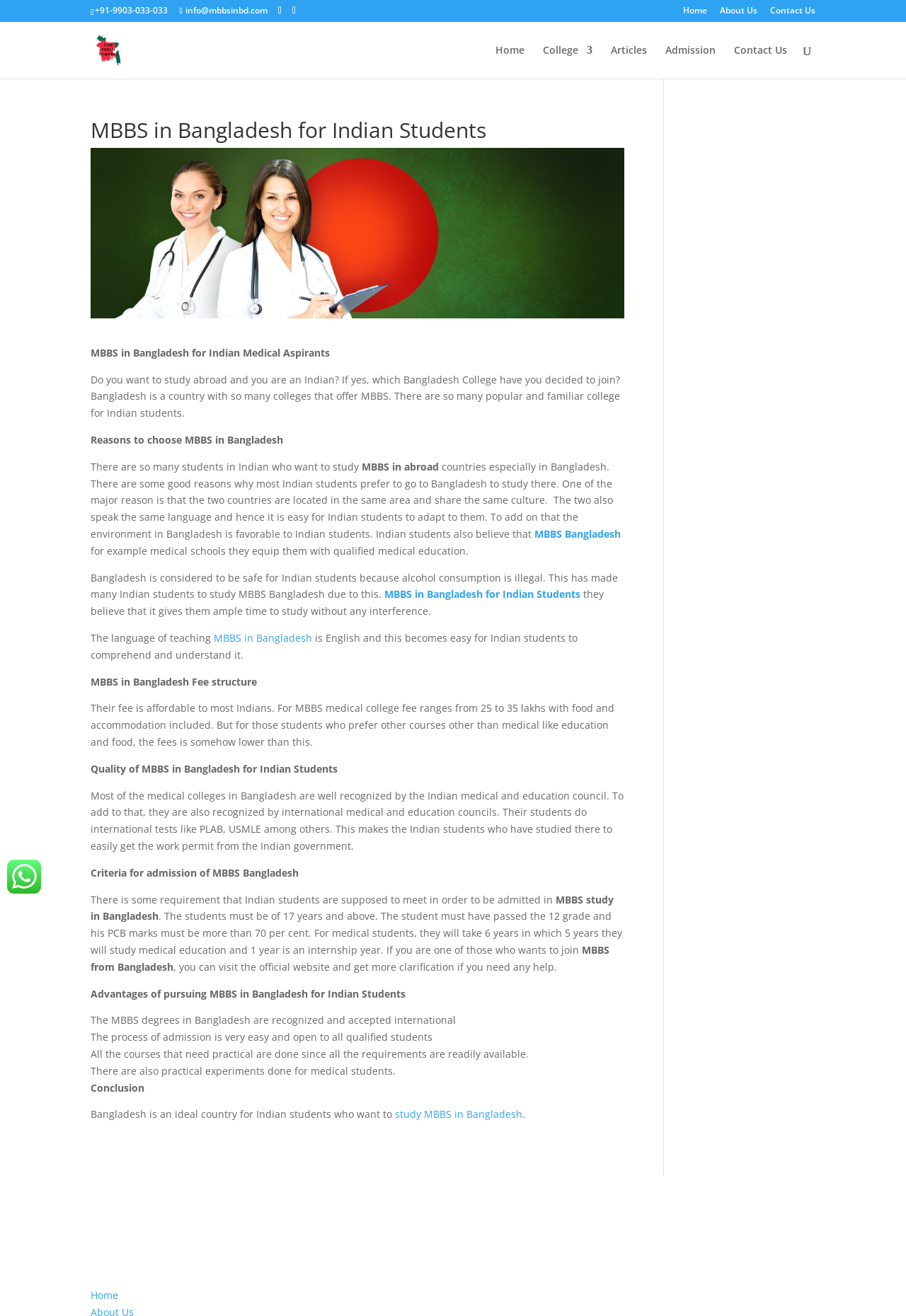Please provide the bounding box coordinates for the UI element as described: "繁體中文". The coordinates must be four floats between 0 and 1, represented as [left, top, right, bottom].

None